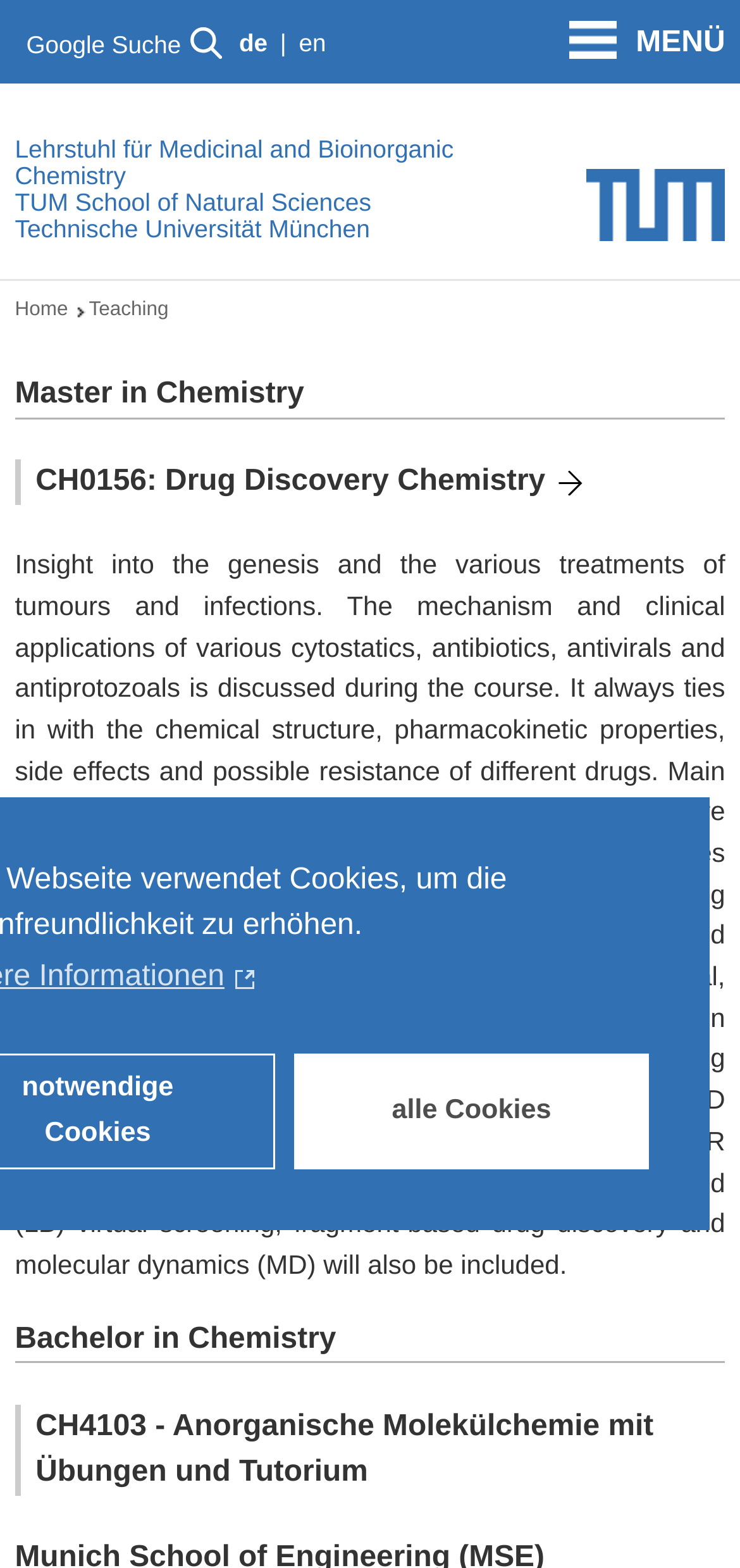Find the bounding box coordinates of the element to click in order to complete the given instruction: "Share this on Facebook."

None